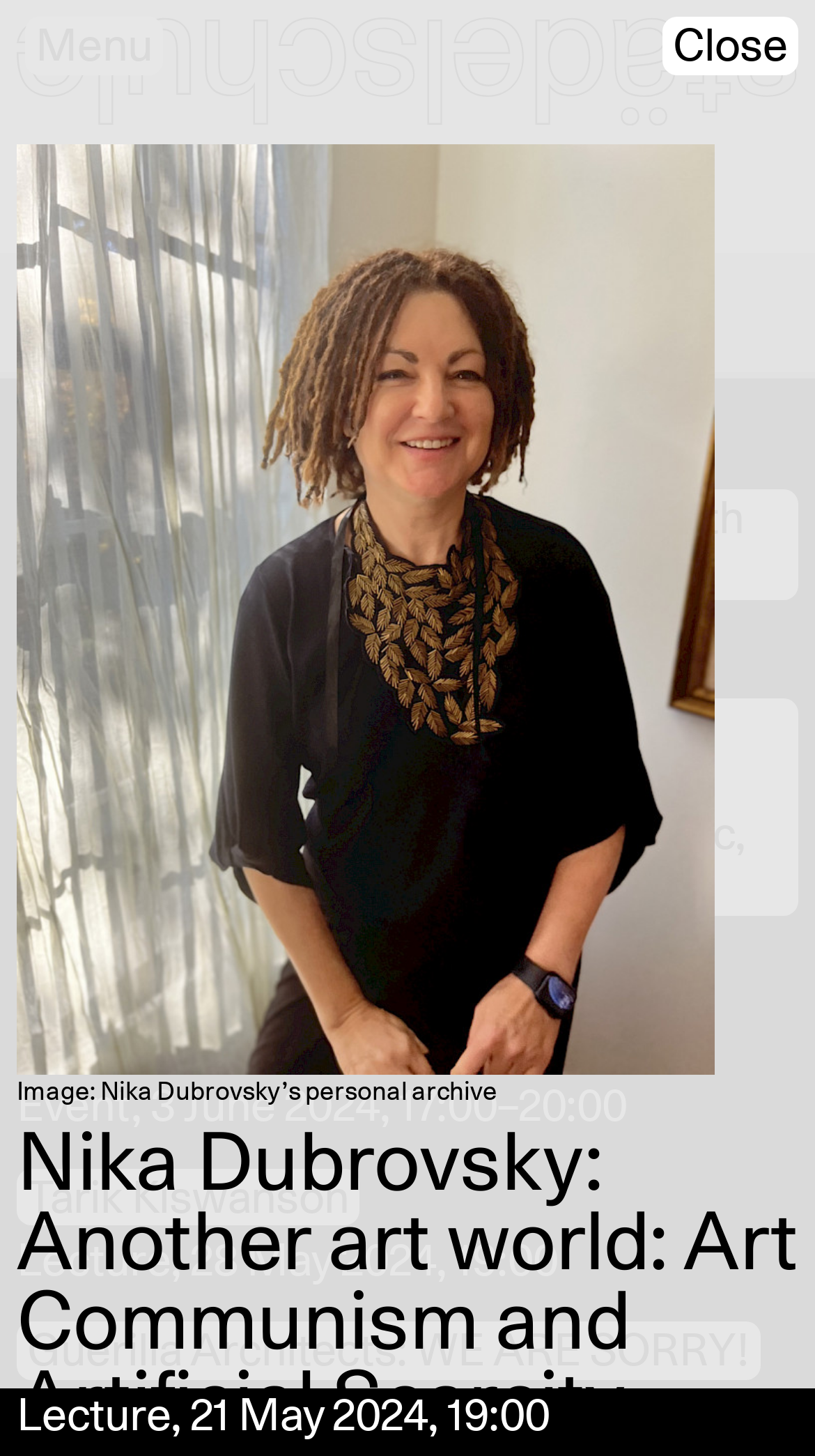Please respond to the question using a single word or phrase:
What is the name of the person whose personal archive is shown in the image?

Nika Dubrovsky